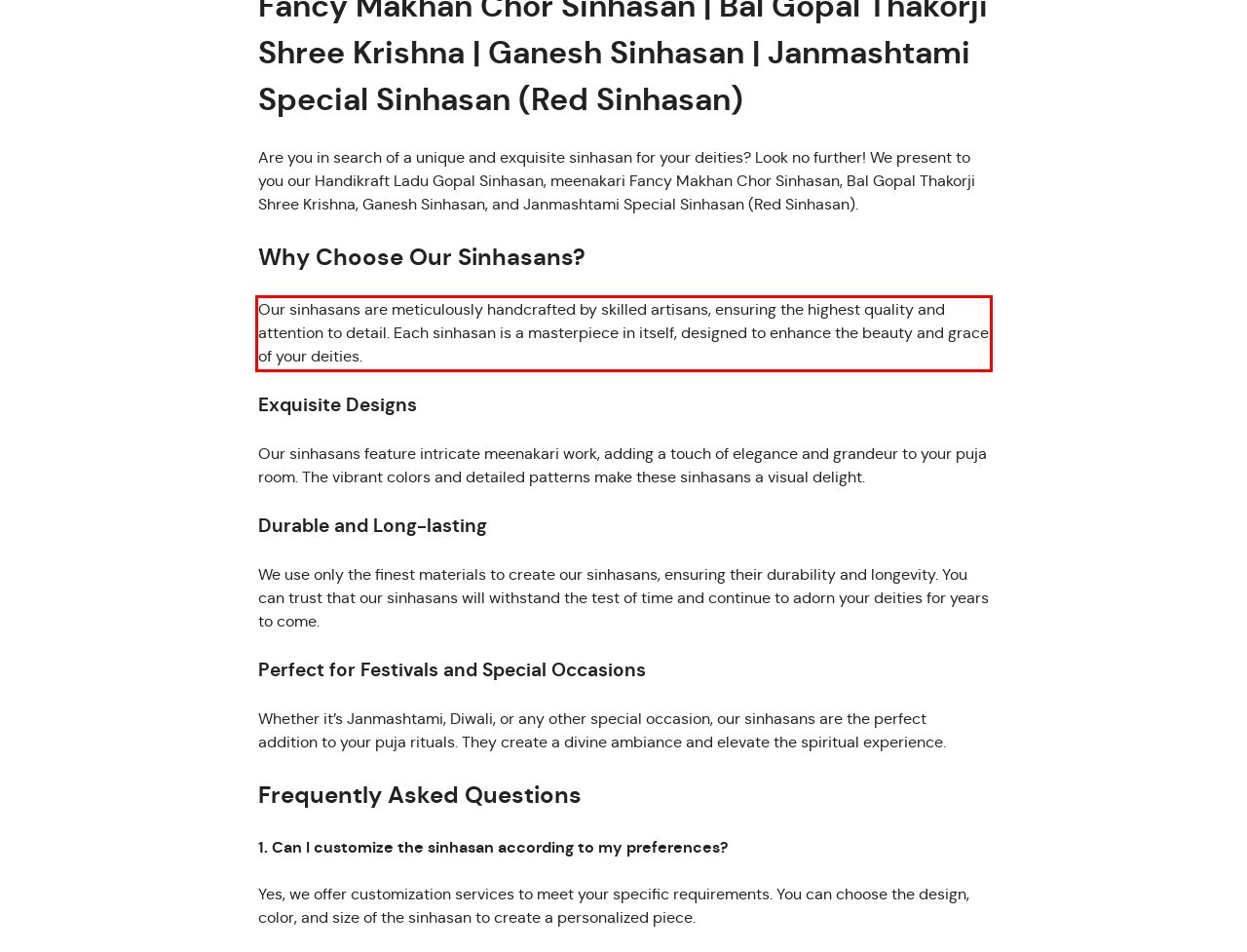Given a webpage screenshot with a red bounding box, perform OCR to read and deliver the text enclosed by the red bounding box.

Our sinhasans are meticulously handcrafted by skilled artisans, ensuring the highest quality and attention to detail. Each sinhasan is a masterpiece in itself, designed to enhance the beauty and grace of your deities.